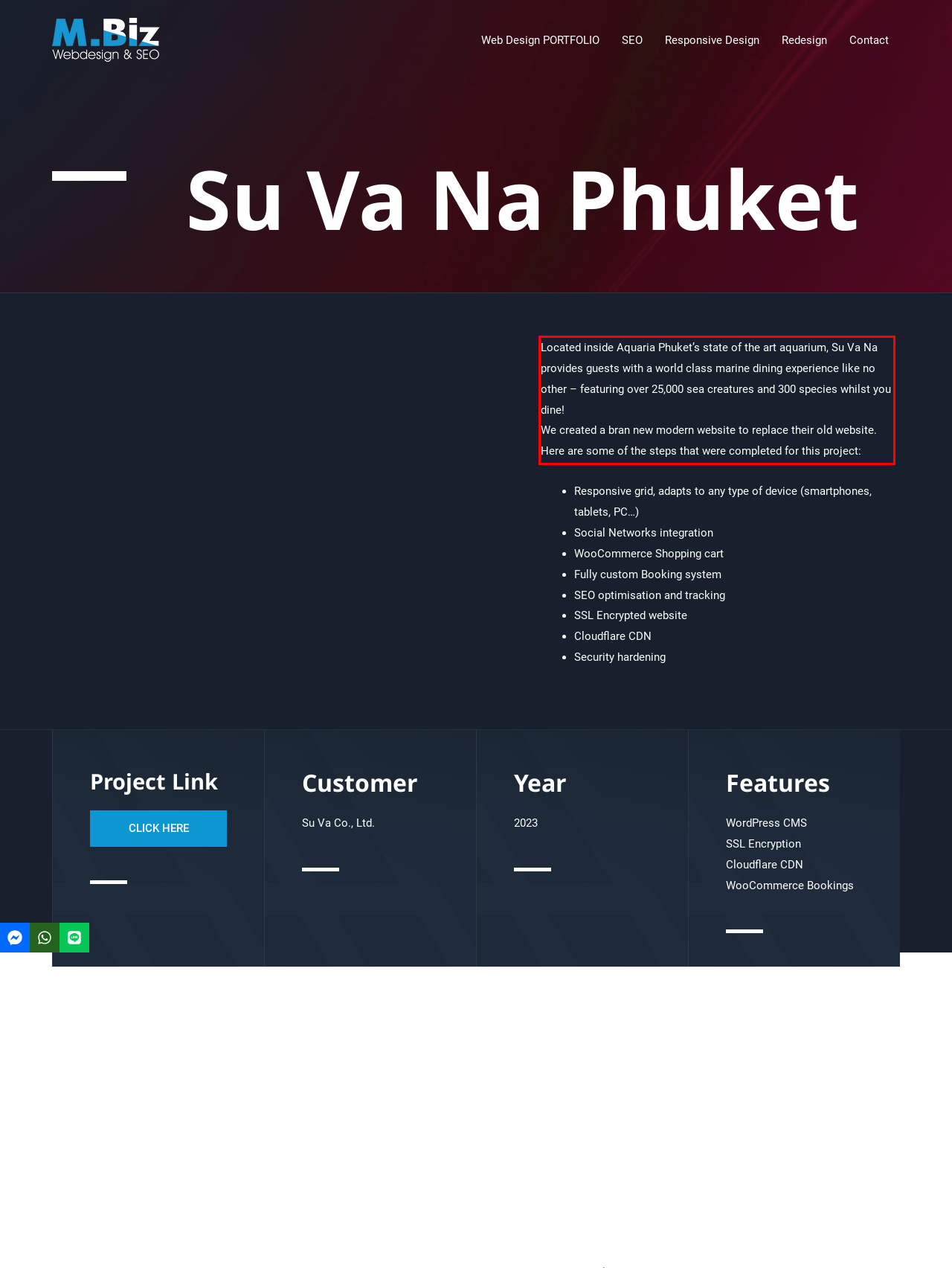Look at the screenshot of the webpage, locate the red rectangle bounding box, and generate the text content that it contains.

Located inside Aquaria Phuket’s state of the art aquarium, Su Va Na provides guests with a world class marine dining experience like no other – featuring over 25,000 sea creatures and 300 species whilst you dine! We created a bran new modern website to replace their old website. Here are some of the steps that were completed for this project: